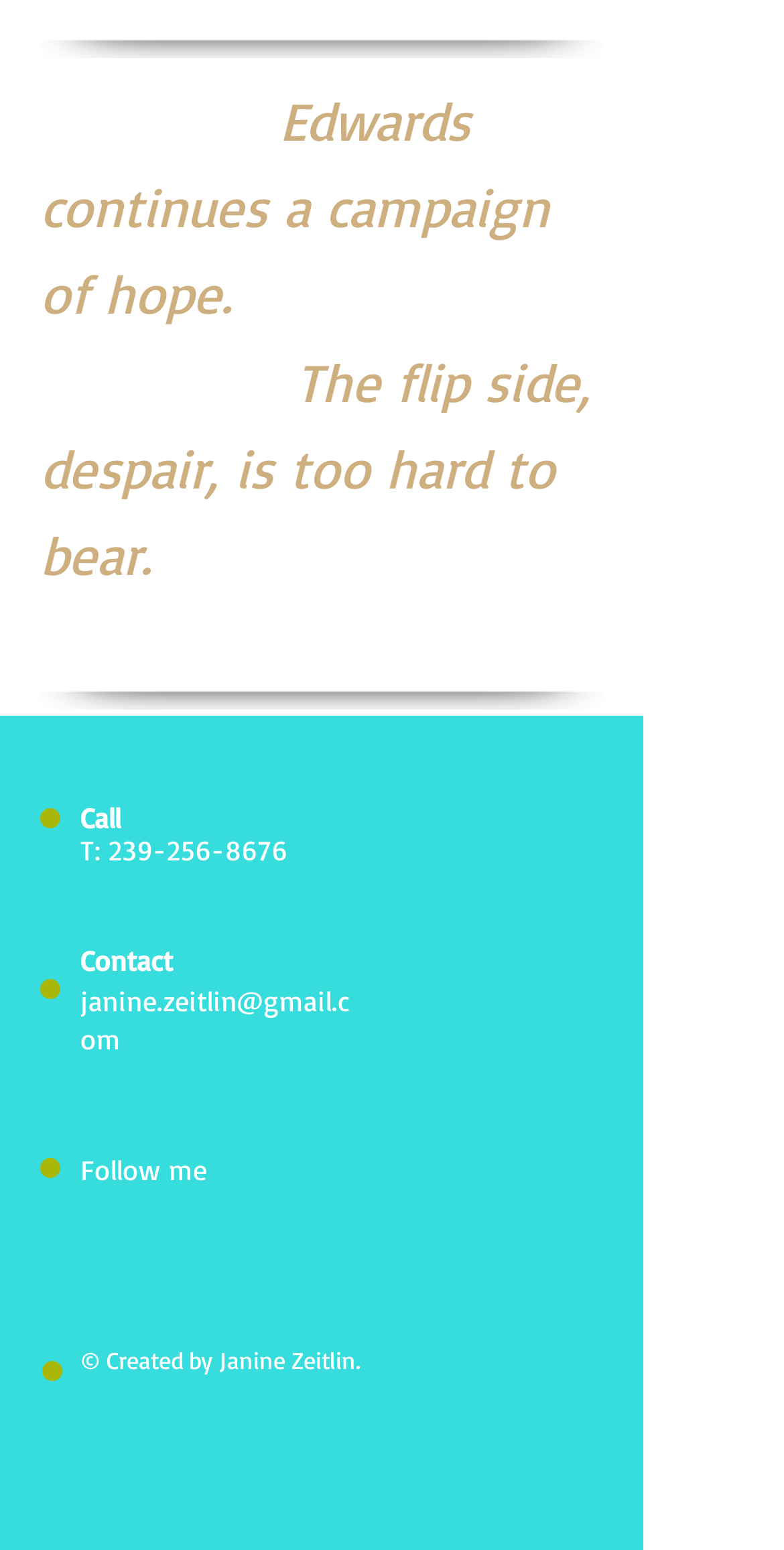Respond with a single word or short phrase to the following question: 
What social media platforms are available?

Facebook and Twitter